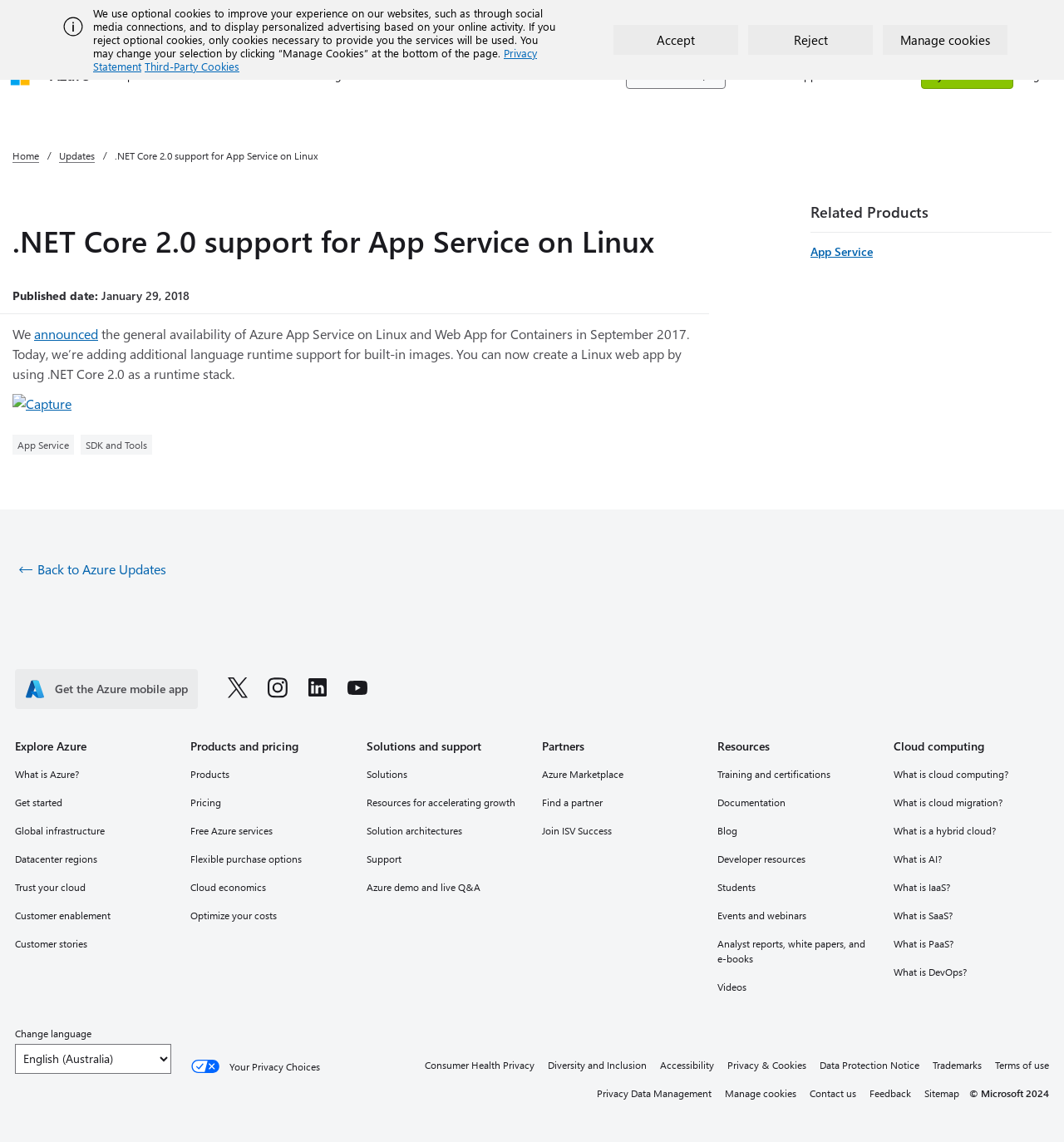From the image, can you give a detailed response to the question below:
What is the purpose of the 'Get the Azure mobile app' link?

The 'Get the Azure mobile app' link is located at the bottom of the webpage, and it allows users to download or access the Azure mobile app, which provides Azure services on mobile devices.